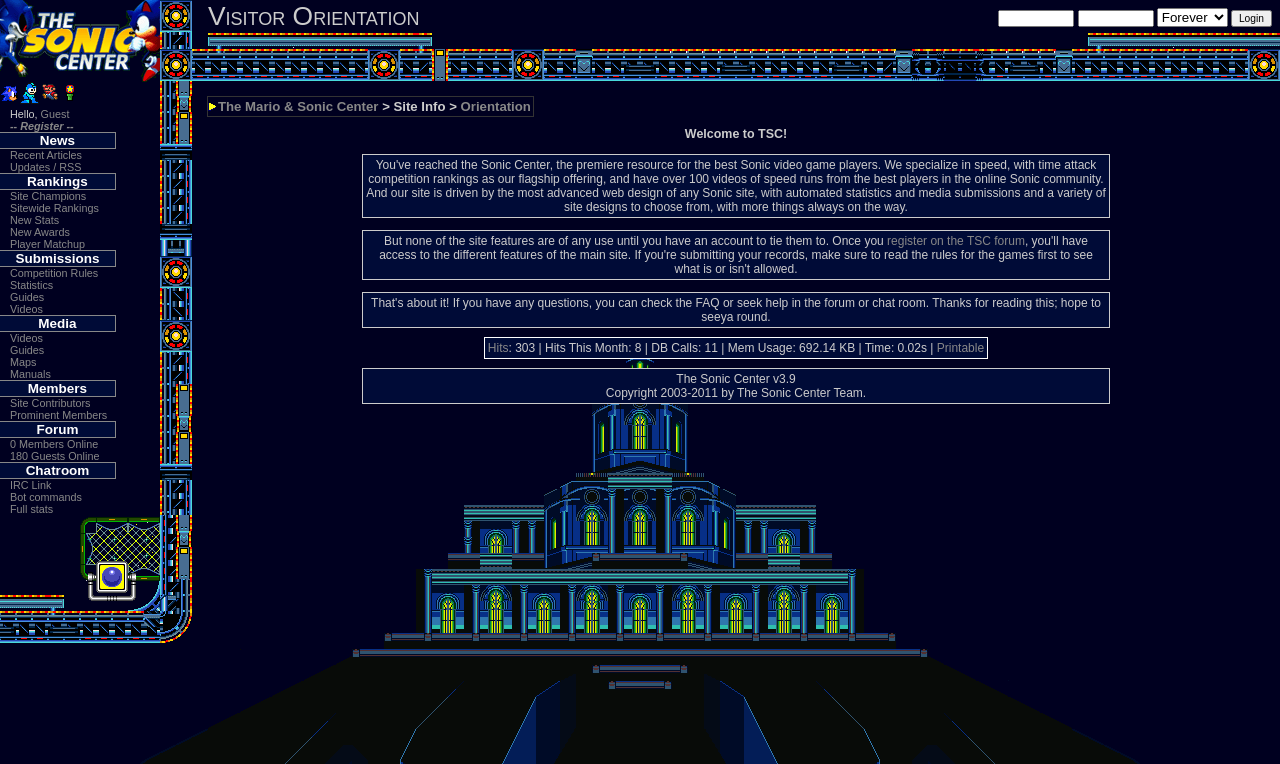What is the current month's hits?
Look at the image and respond with a one-word or short-phrase answer.

8